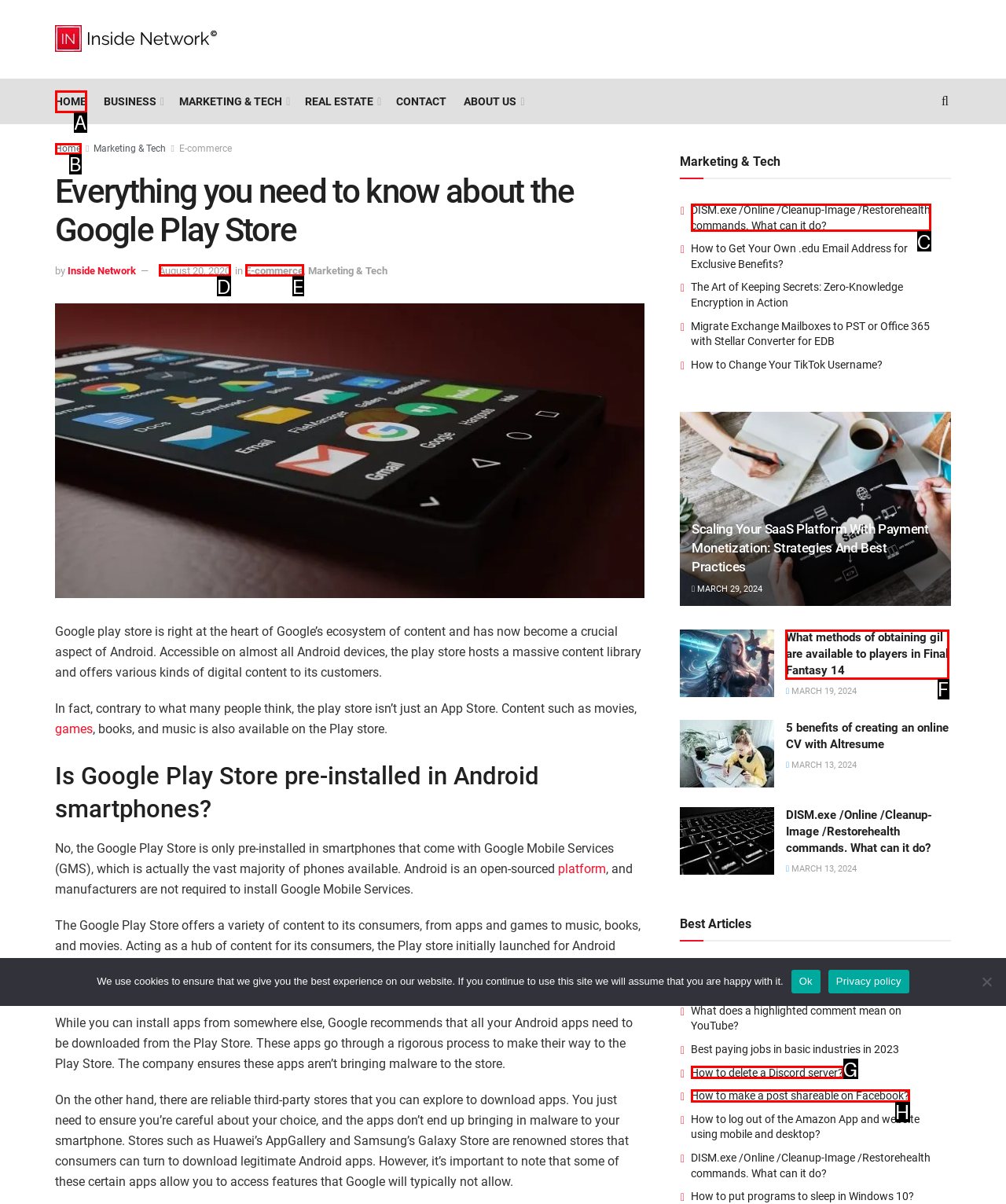Select the correct option from the given choices to perform this task: View essays. Provide the letter of that option.

None